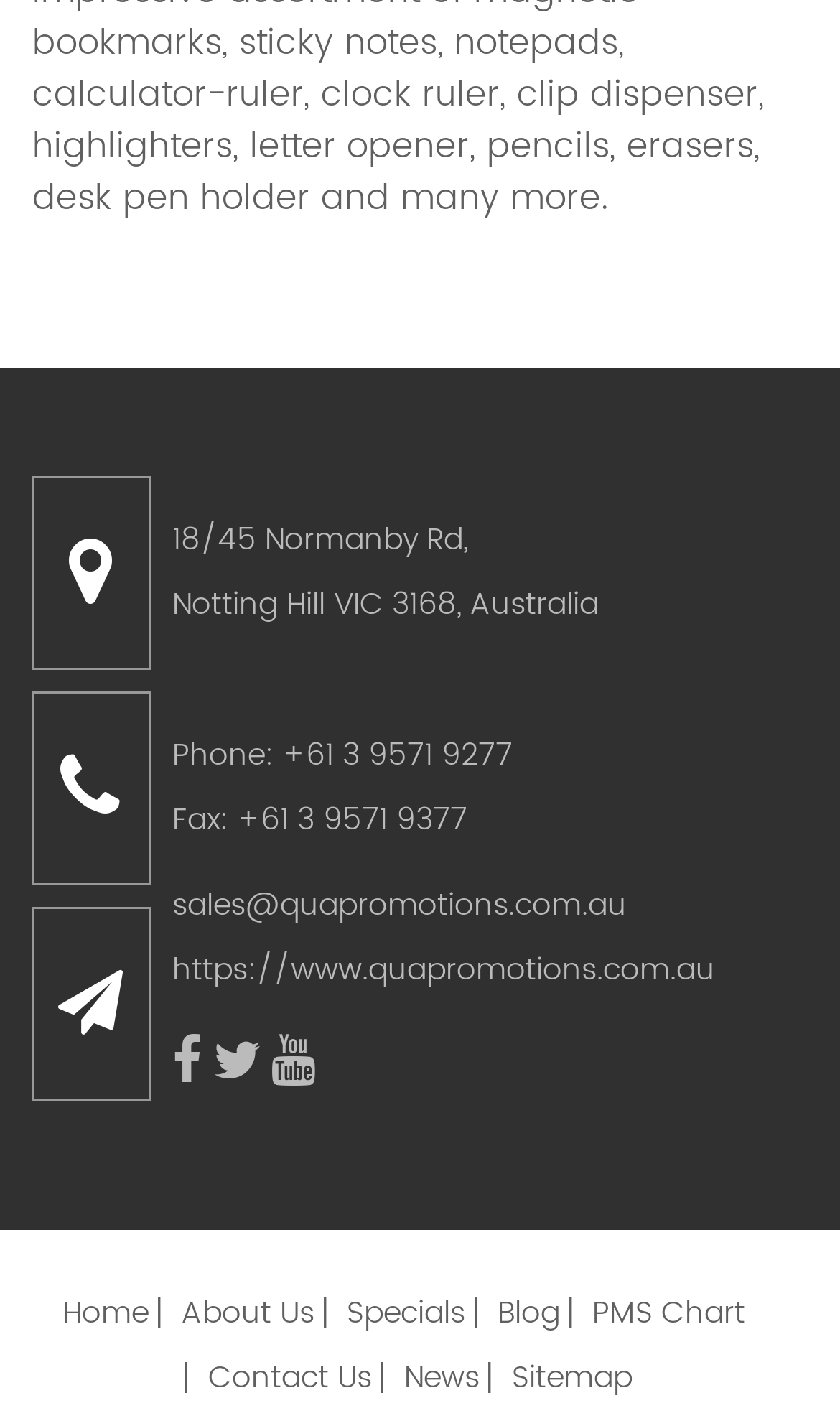Find the bounding box coordinates for the UI element that matches this description: "About Us".

[0.215, 0.903, 0.374, 0.938]